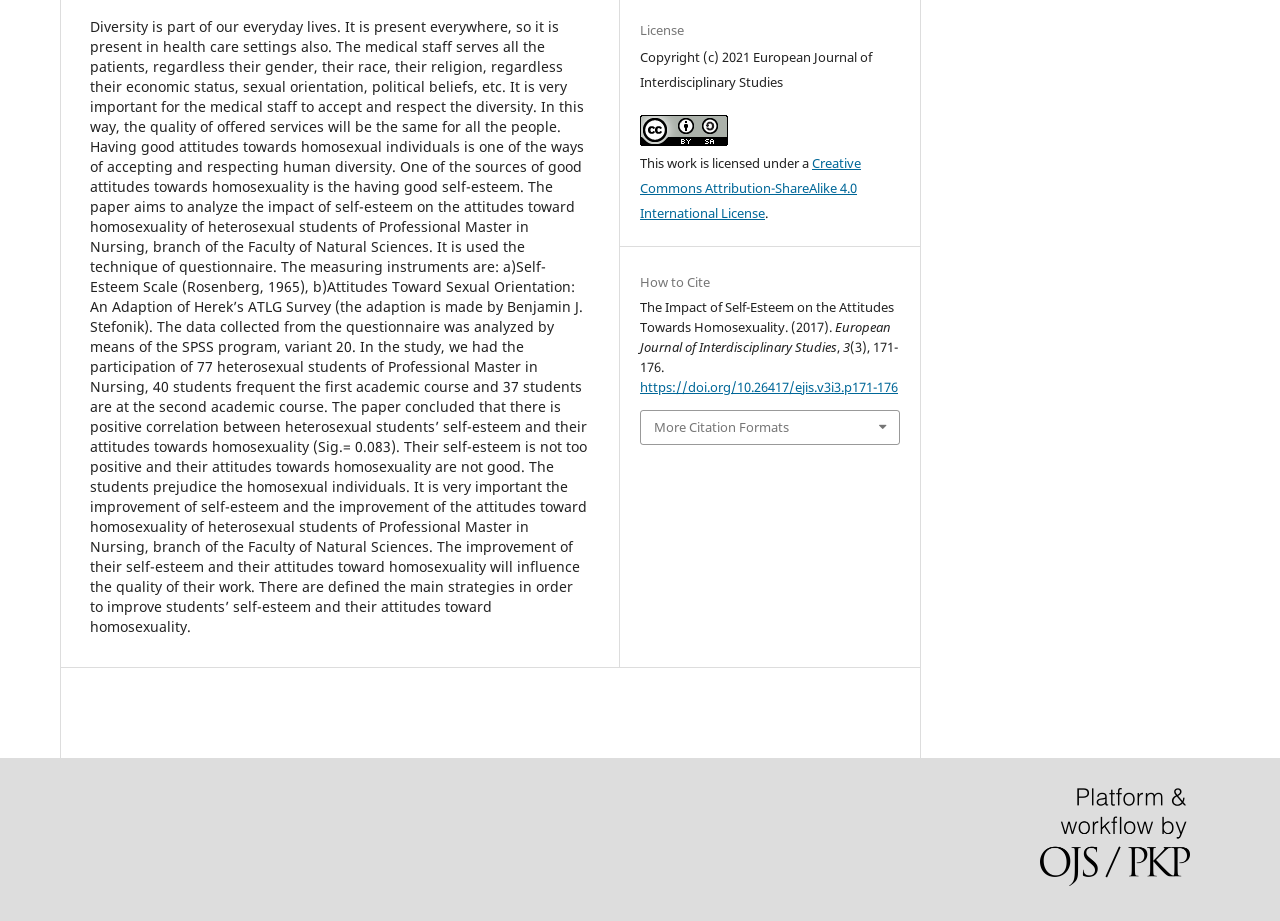Locate and provide the bounding box coordinates for the HTML element that matches this description: "More Citation Formats".

[0.501, 0.446, 0.702, 0.482]